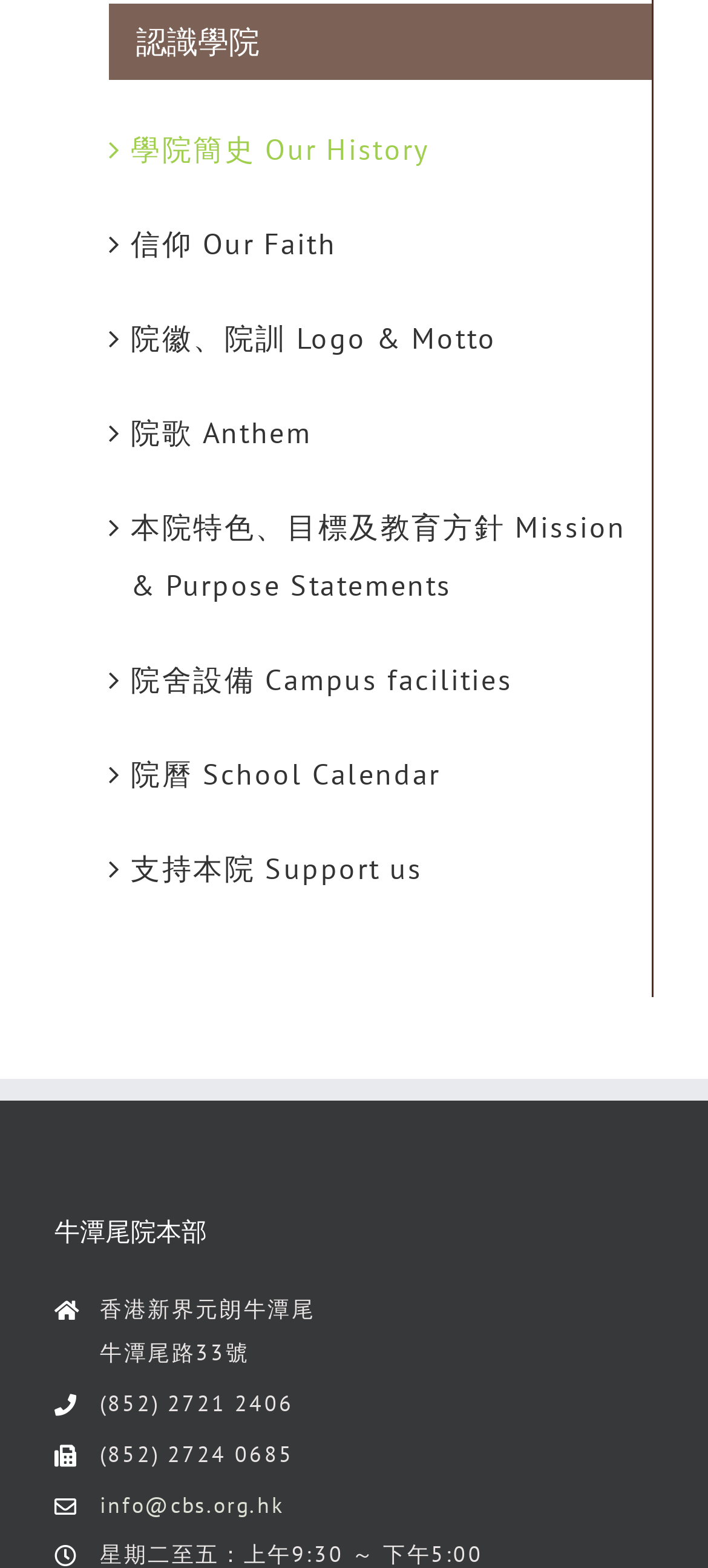What is the address of the academy?
Look at the image and respond with a one-word or short phrase answer.

香港新界元朗牛潭尾 牛潭尾路33號